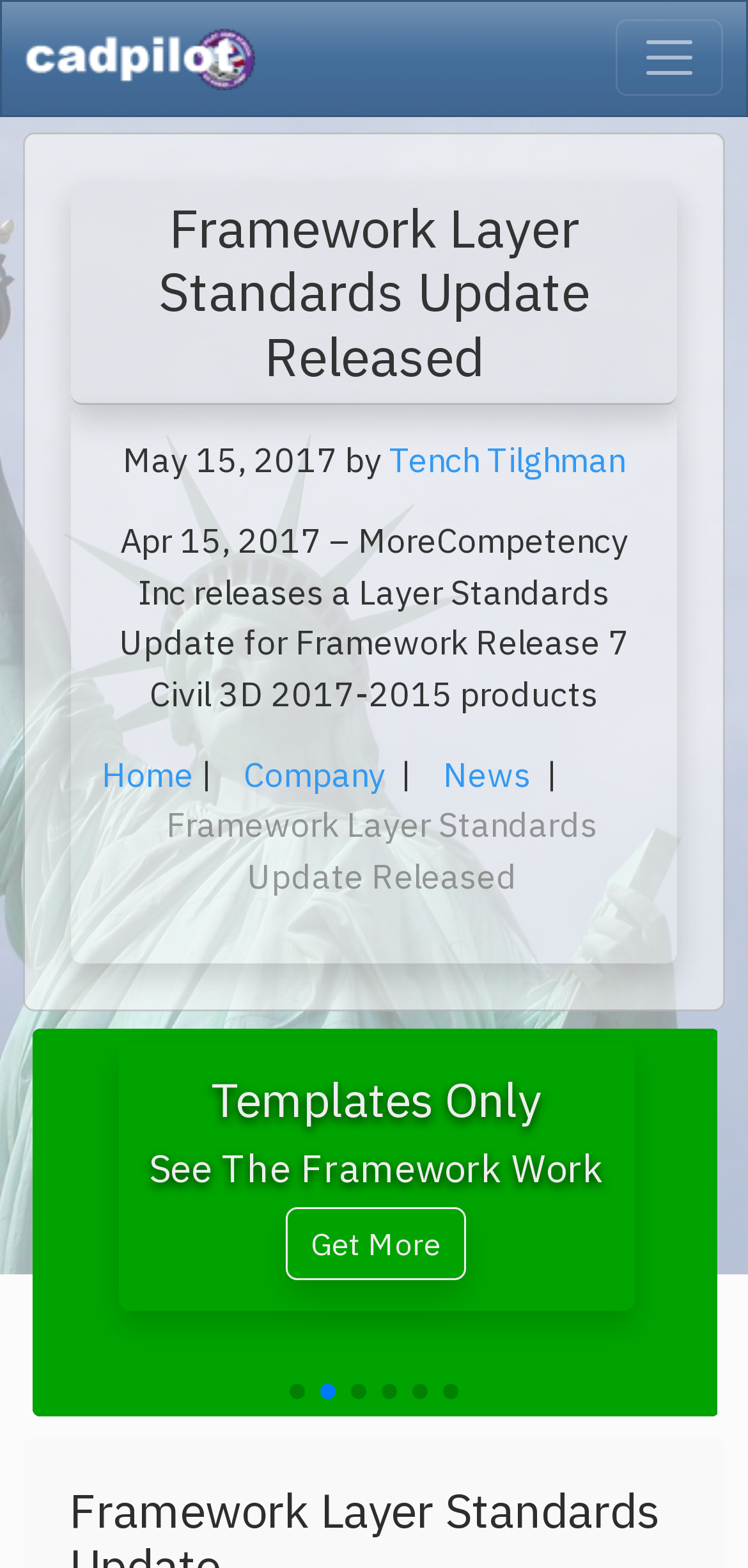Can you determine the main header of this webpage?

Framework Layer Standards Update Released